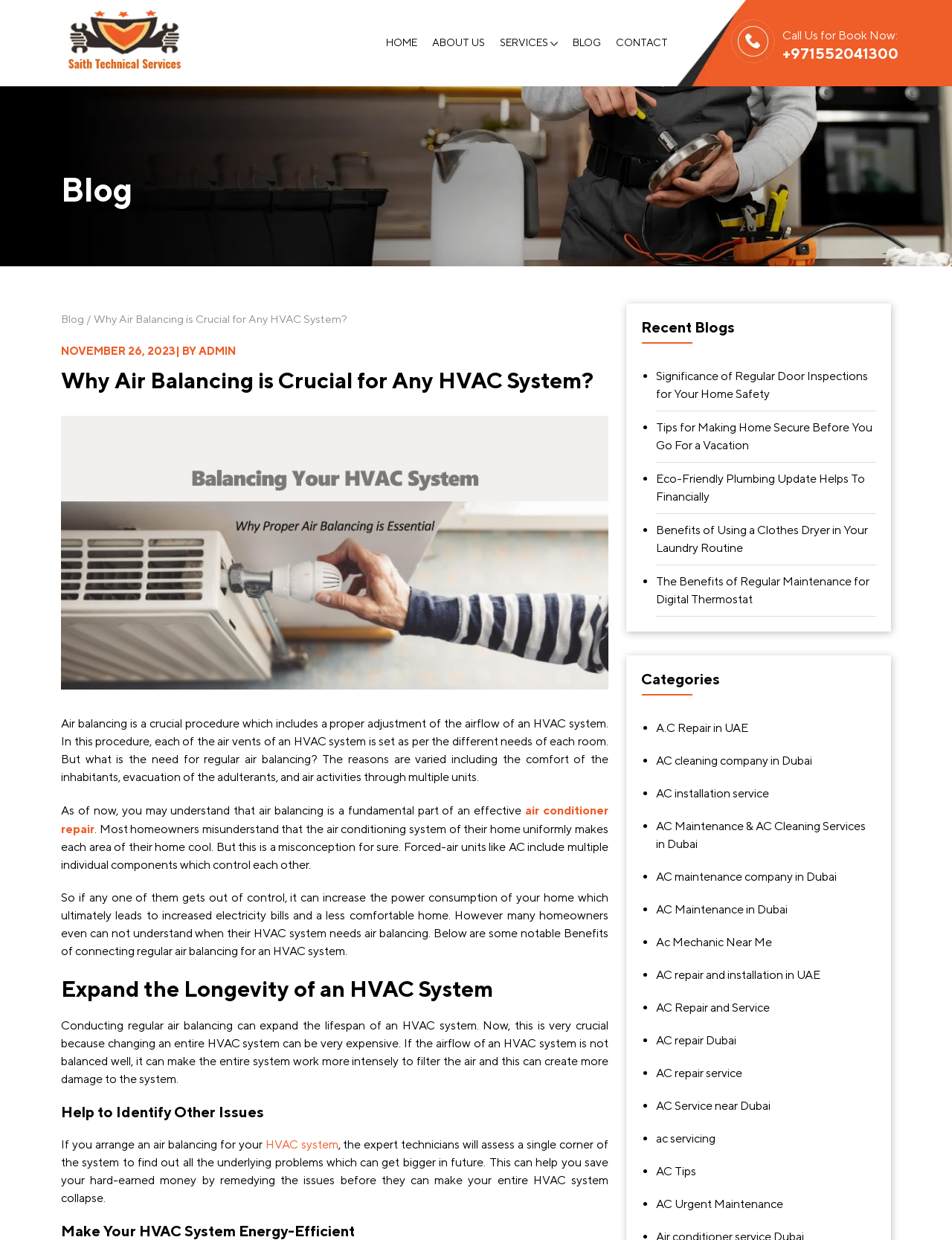Construct a comprehensive description capturing every detail on the webpage.

This webpage is about air conditioning (AC) maintenance and repair services in Dubai. At the top, there is a navigation menu with links to "HOME", "ABOUT US", "SERVICES", "BLOG", and "CONTACT". Below the navigation menu, there is a section with a heading "Why Air Balancing is Crucial for Any HVAC System?" which includes an image and a brief description of air balancing. 

The main content of the webpage is divided into several sections. The first section explains the importance of air balancing, including its benefits, such as expanding the longevity of an HVAC system and helping to identify other issues. The text is accompanied by links to related topics, such as "air conditioner repair" and "HVAC system".

The next section is titled "Recent Blogs" and lists several blog posts with links, including "Significance of Regular Door Inspections for Your Home Safety" and "Tips for Making Home Secure Before You Go For a Vacation". Each blog post is marked with a bullet point.

Below the blog posts, there is a section titled "Categories" which lists various categories related to AC repair and maintenance, such as "A.C Repair in UAE", "AC cleaning company in Dubai", and "AC Maintenance & AC Cleaning Services in Dubai". Each category is marked with a bullet point.

At the bottom of the webpage, there is a call-to-action section with a phone number and a link to book a service. There is also an image with a caption "Best Tub Restoration".